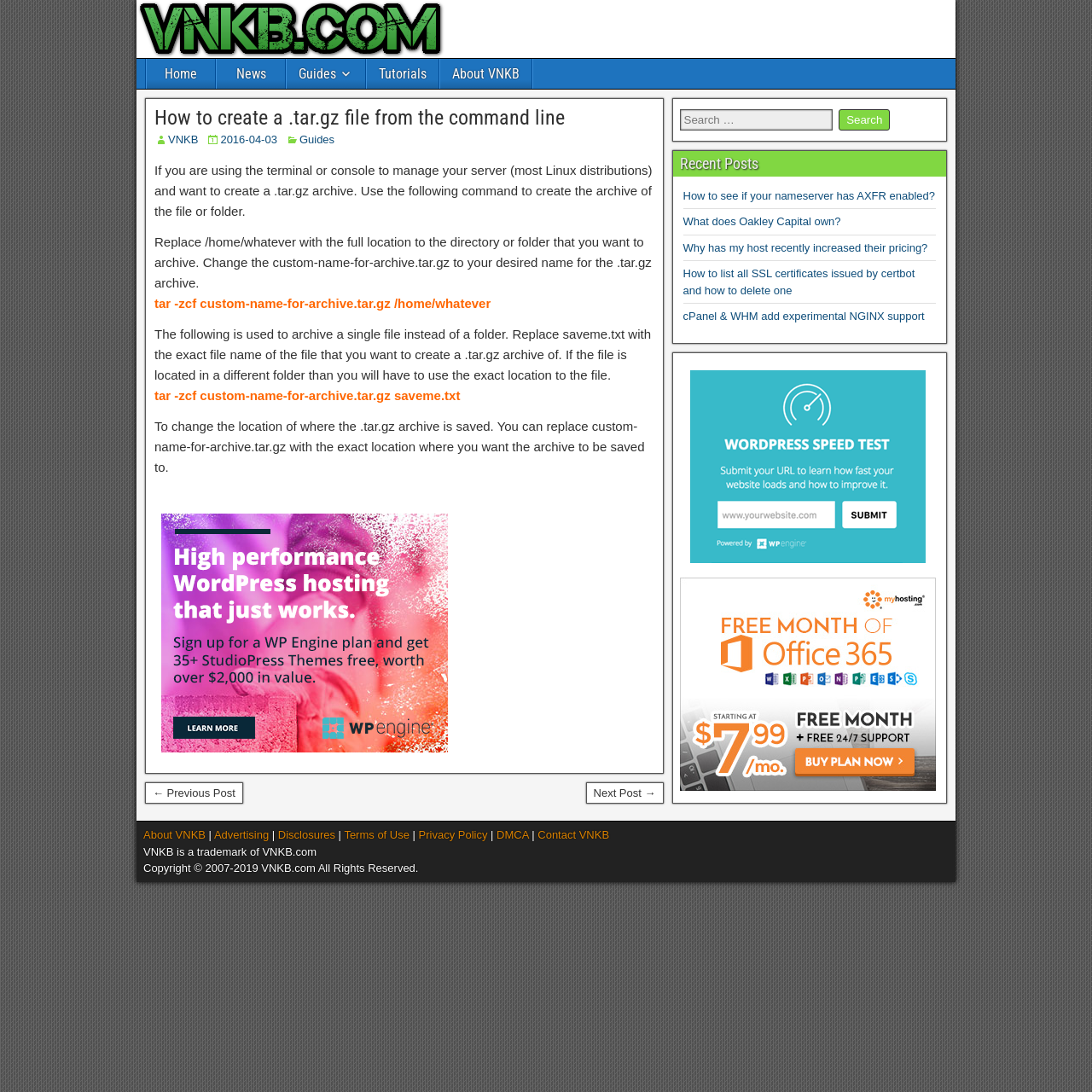Provide a short answer using a single word or phrase for the following question: 
What is the category of the article?

Guides